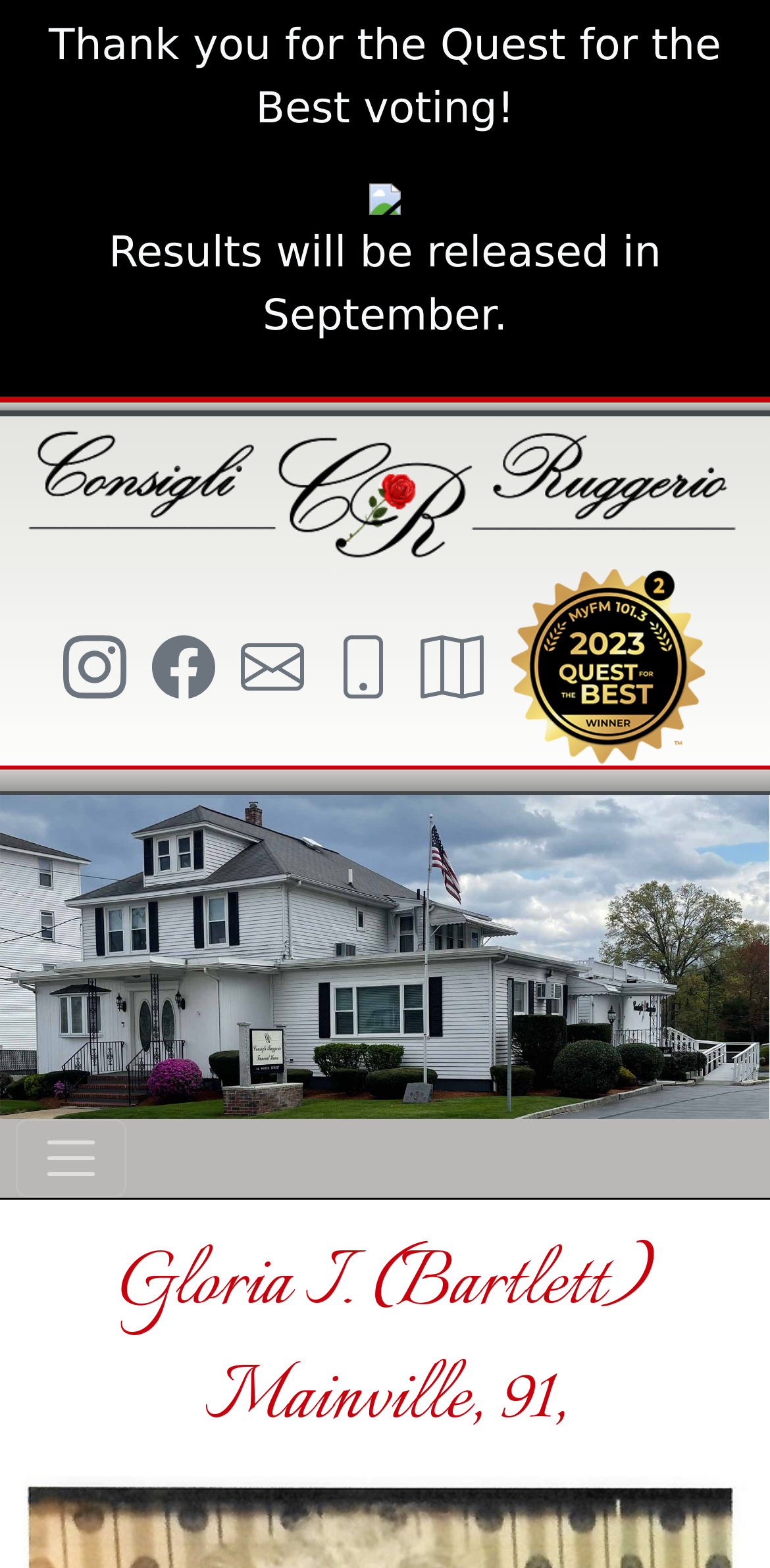Given the description "aria-label="Toggle navigation"", provide the bounding box coordinates of the corresponding UI element.

[0.021, 0.714, 0.164, 0.764]